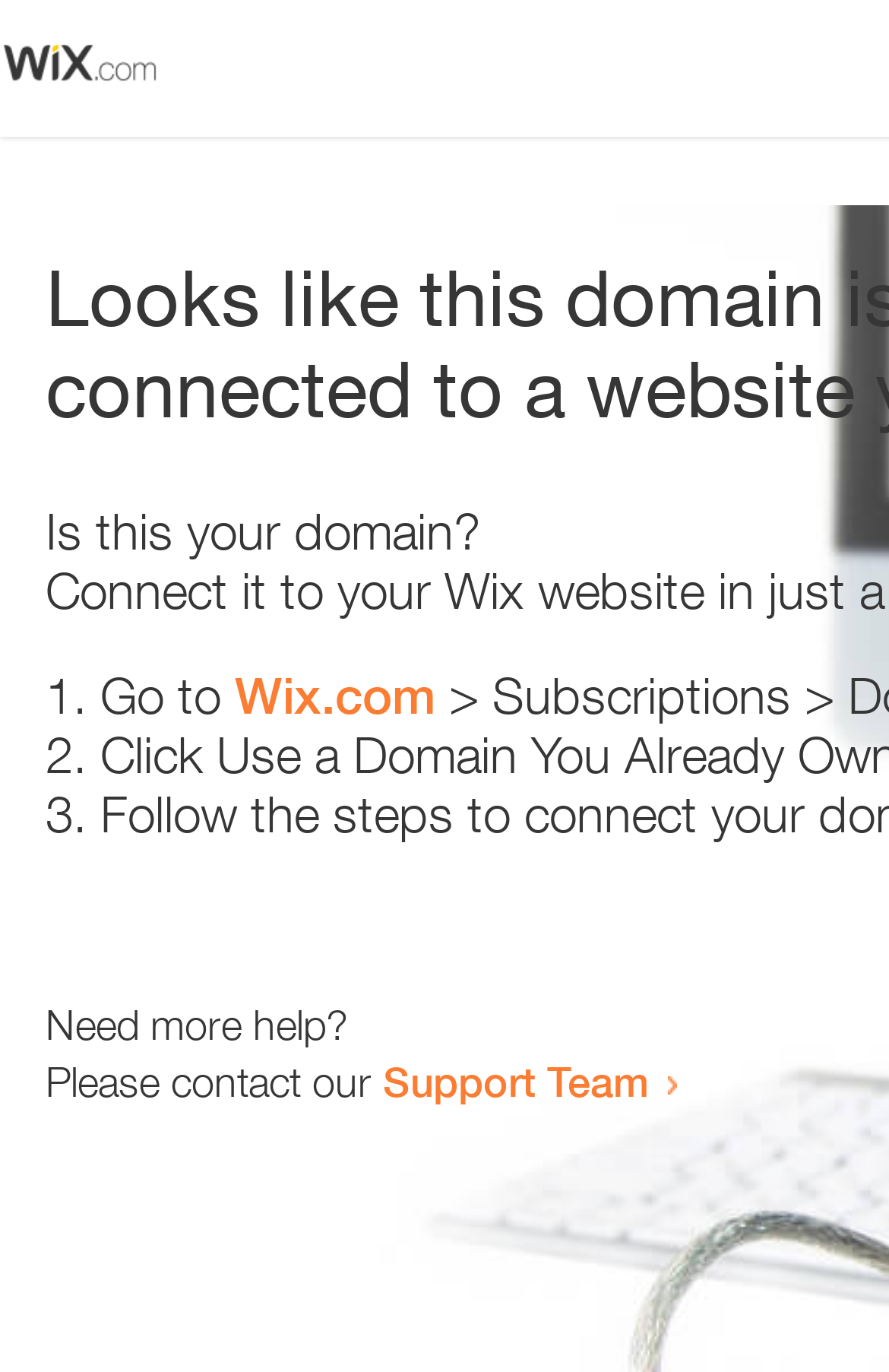Answer the question with a brief word or phrase:
What is the purpose of the webpage?

Domain verification